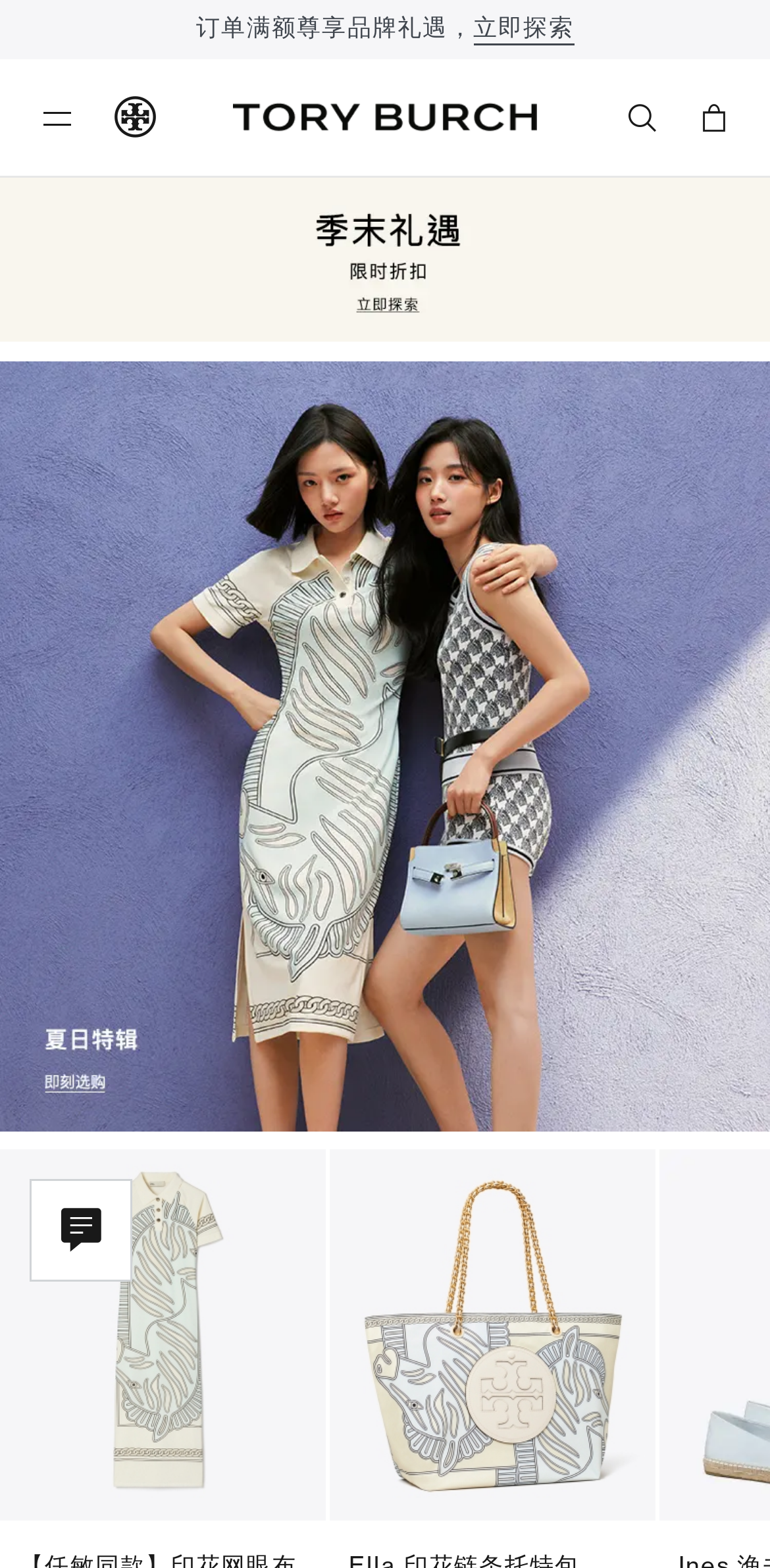What is the content of the image at the middle of the page?
From the image, respond using a single word or phrase.

Product showcase